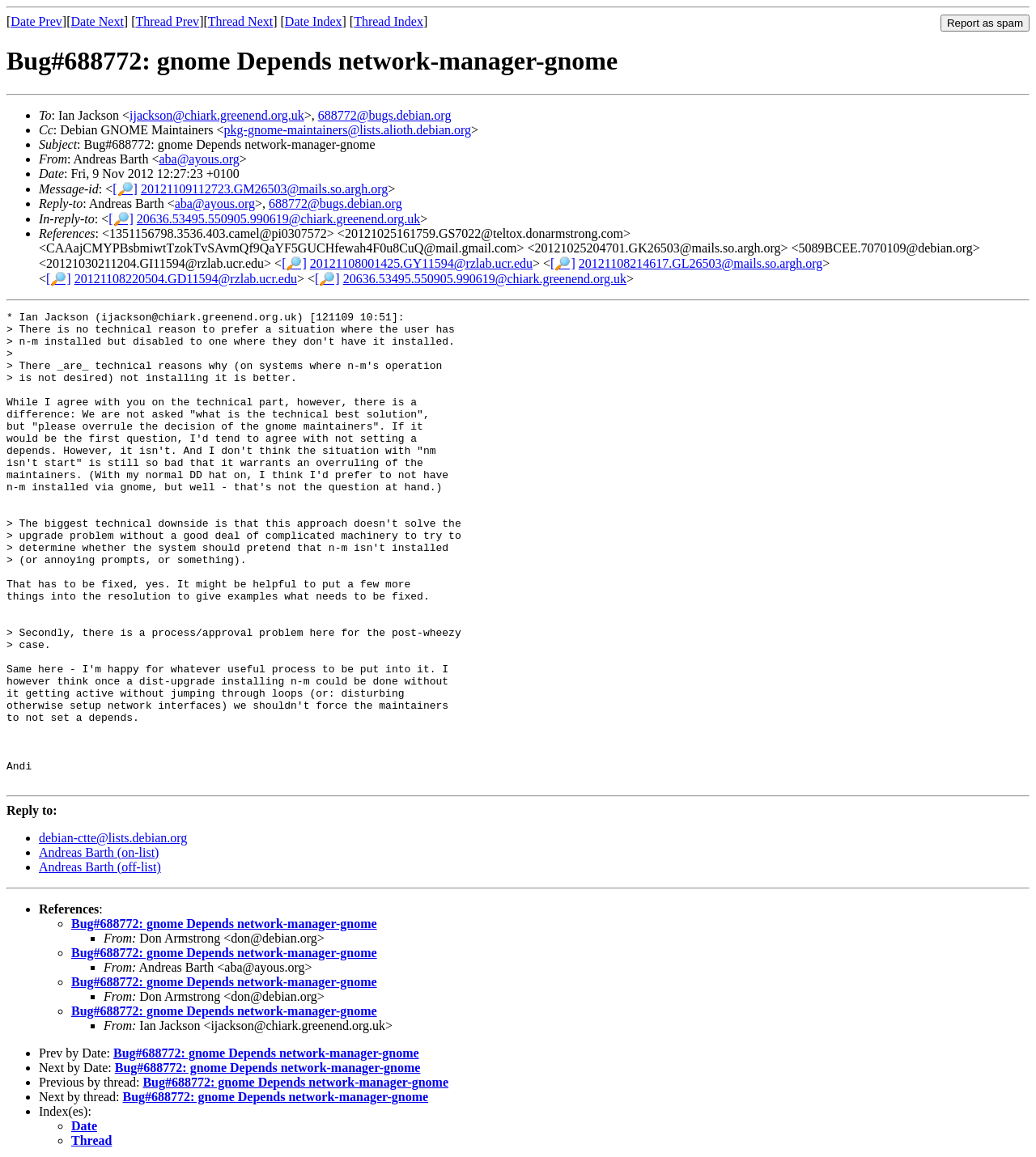Please locate the bounding box coordinates for the element that should be clicked to achieve the following instruction: "View Thread Index". Ensure the coordinates are given as four float numbers between 0 and 1, i.e., [left, top, right, bottom].

[0.342, 0.013, 0.408, 0.024]